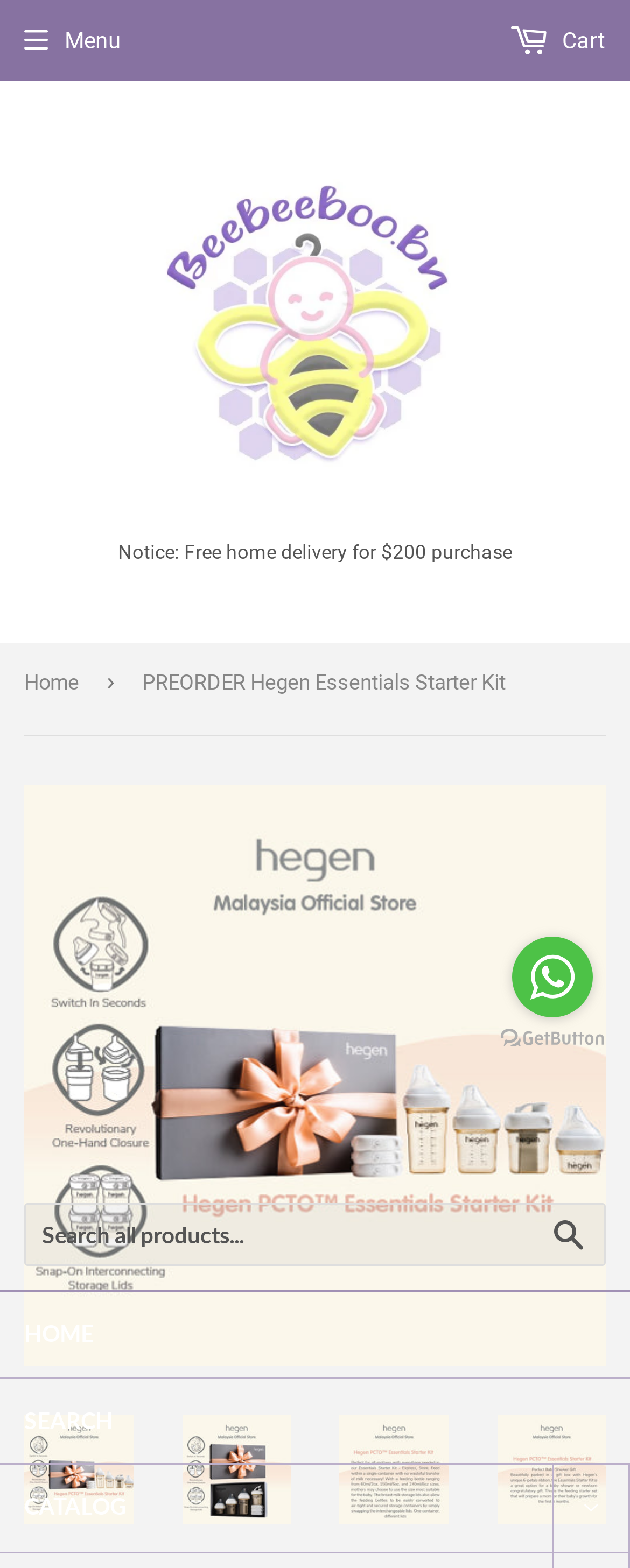Answer the following query concisely with a single word or phrase:
How many links are present in the navigation breadcrumbs?

2